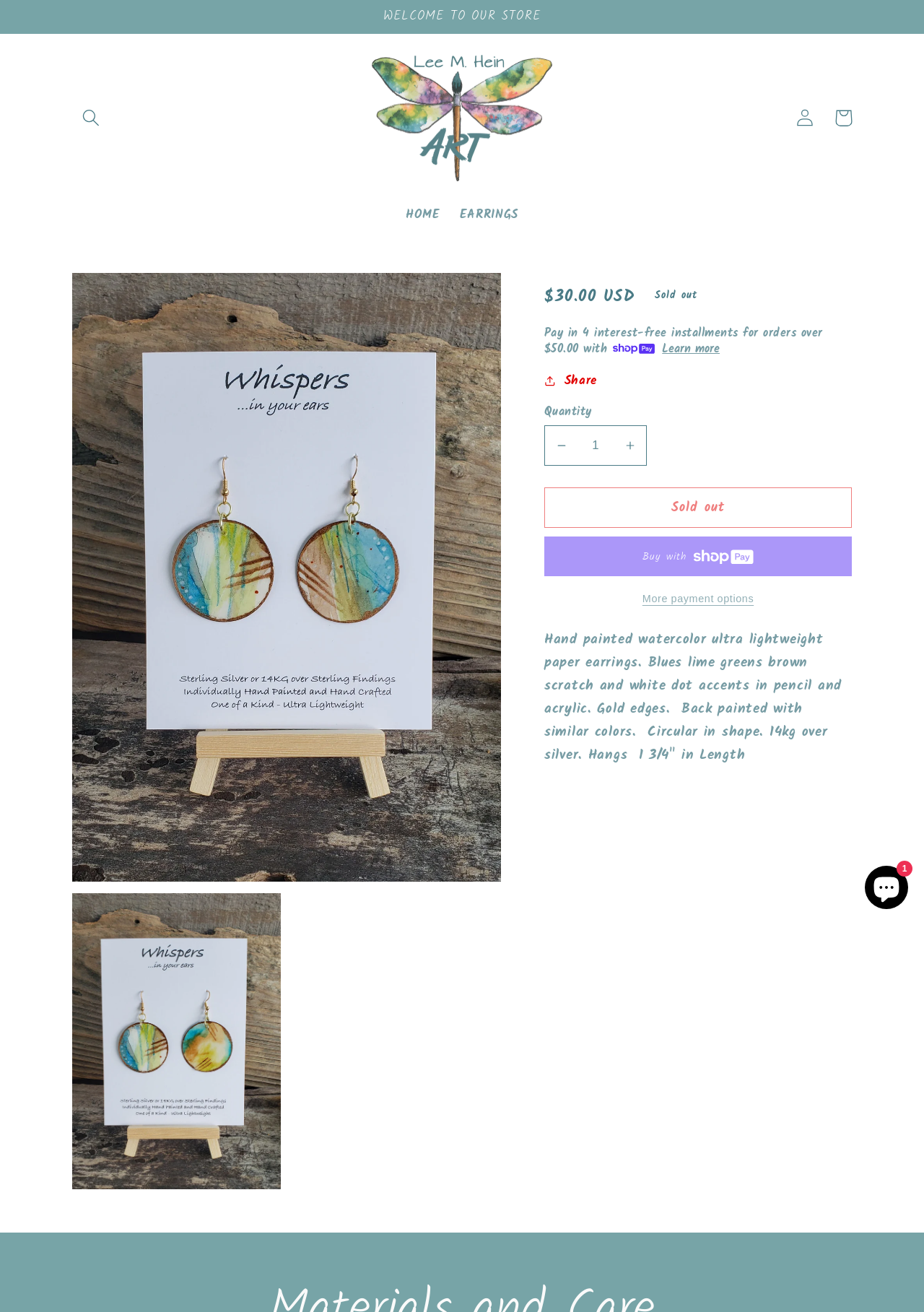Please determine the bounding box coordinates for the element that should be clicked to follow these instructions: "Read About SCOMO".

None